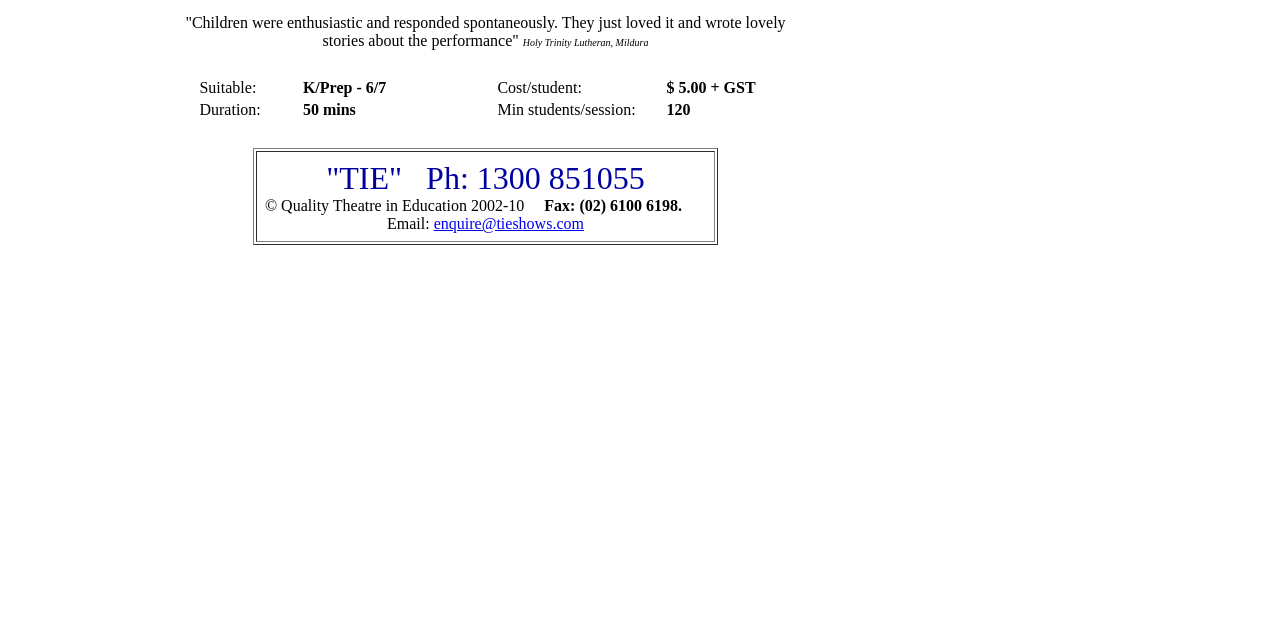Locate the bounding box coordinates of the UI element described by: "enquire@tieshows.com". The bounding box coordinates should consist of four float numbers between 0 and 1, i.e., [left, top, right, bottom].

[0.339, 0.336, 0.456, 0.362]